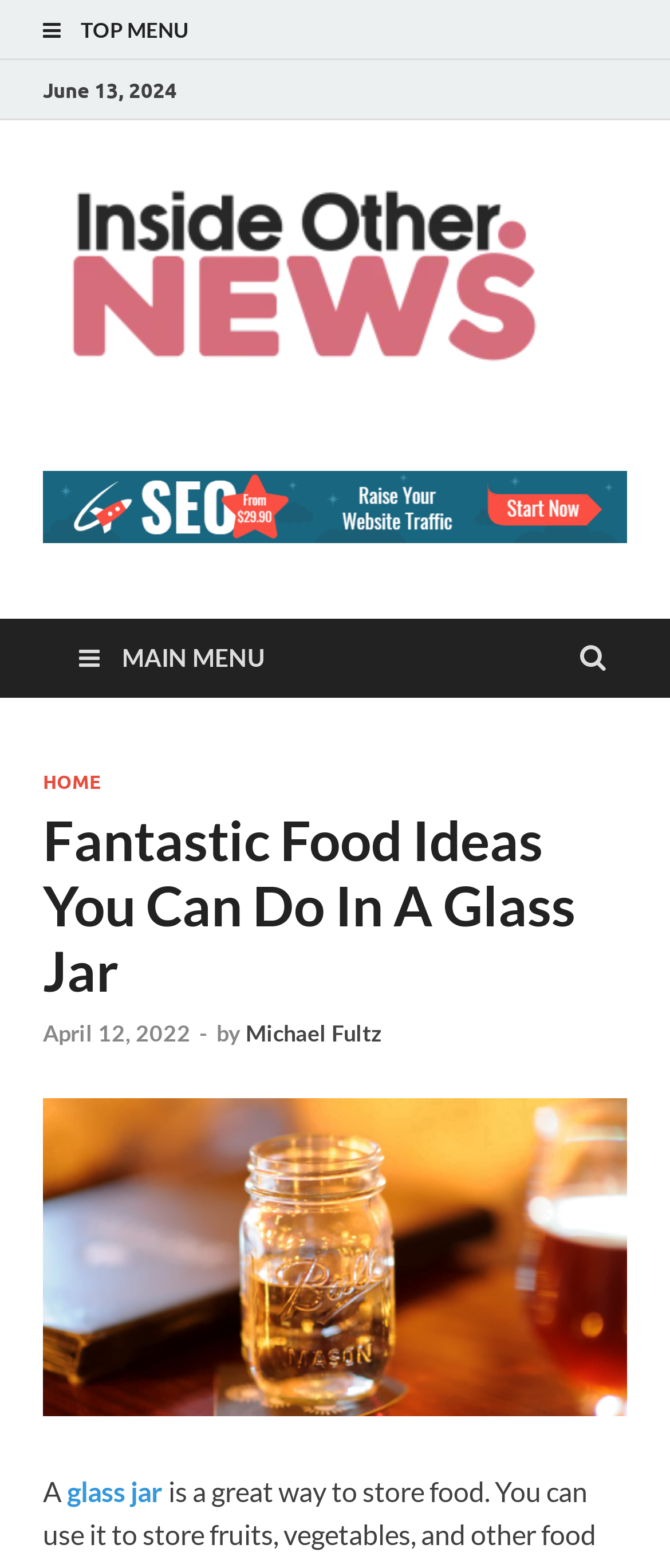Determine the bounding box for the UI element as described: "April 12, 2022". The coordinates should be represented as four float numbers between 0 and 1, formatted as [left, top, right, bottom].

[0.064, 0.65, 0.285, 0.668]